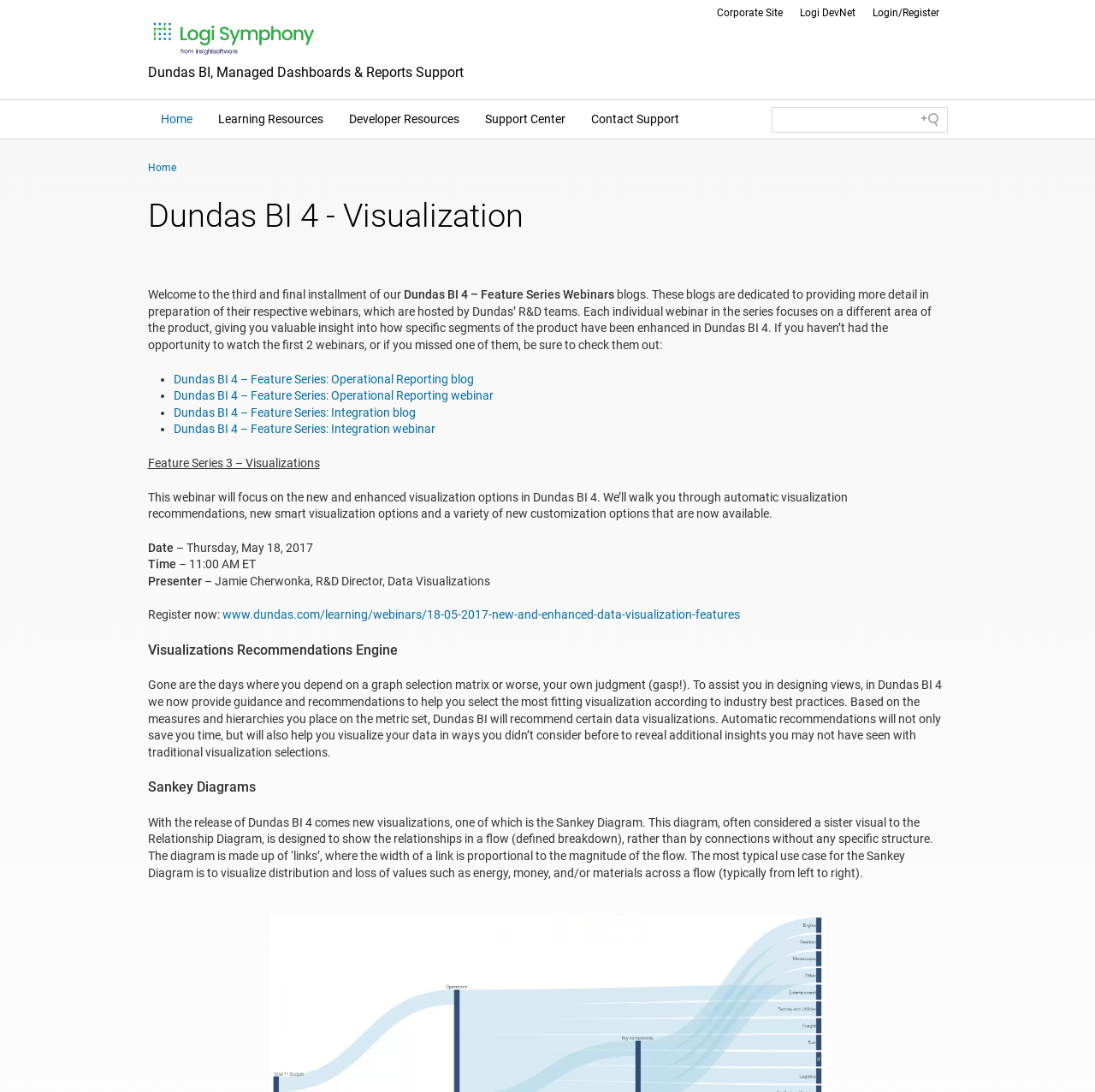Locate the bounding box coordinates of the clickable region to complete the following instruction: "Register for the 'Visualizations Recommendations Engine' webinar."

[0.203, 0.557, 0.675, 0.569]